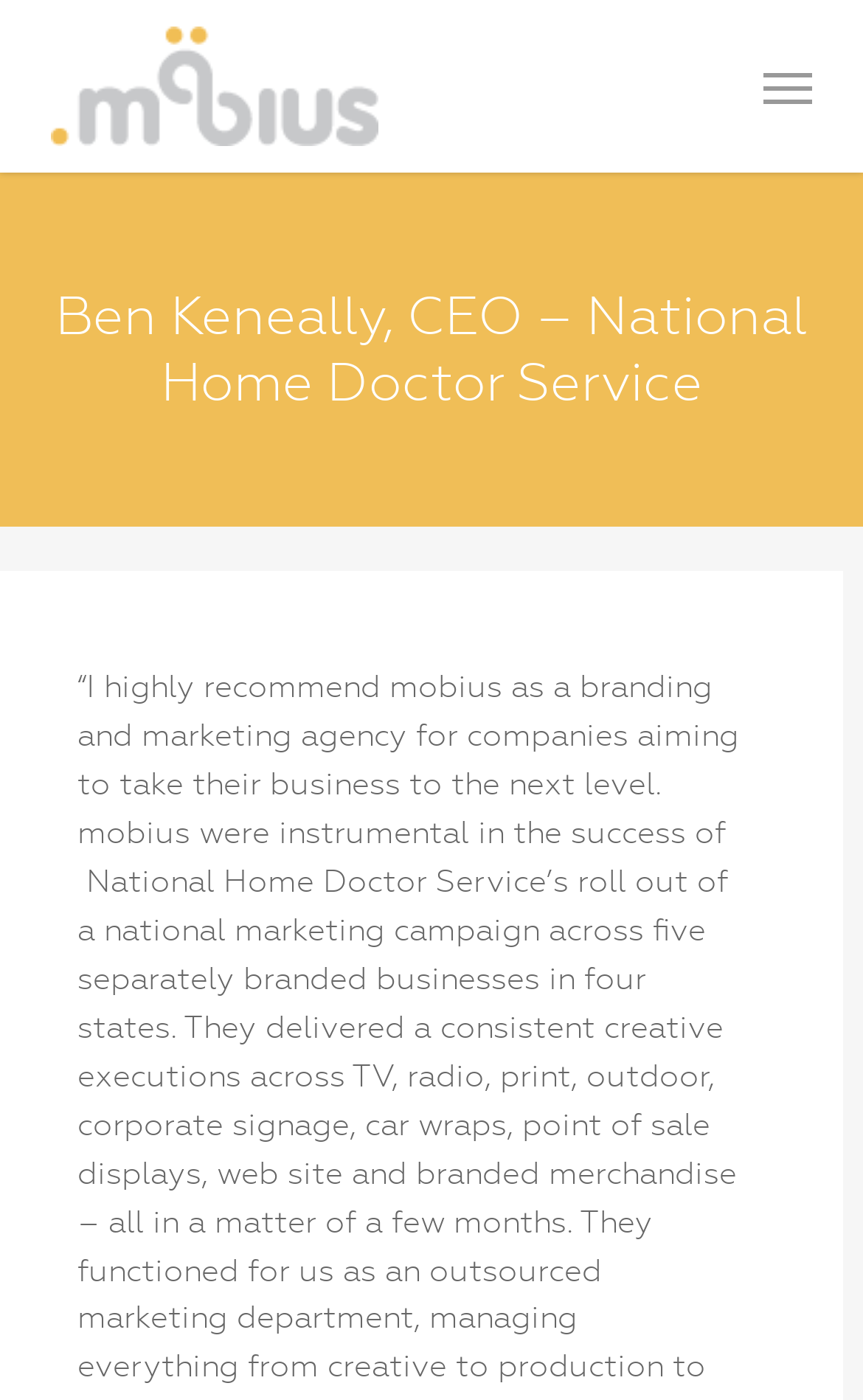Extract the bounding box coordinates for the described element: "Menu". The coordinates should be represented as four float numbers between 0 and 1: [left, top, right, bottom].

[0.884, 0.046, 0.94, 0.077]